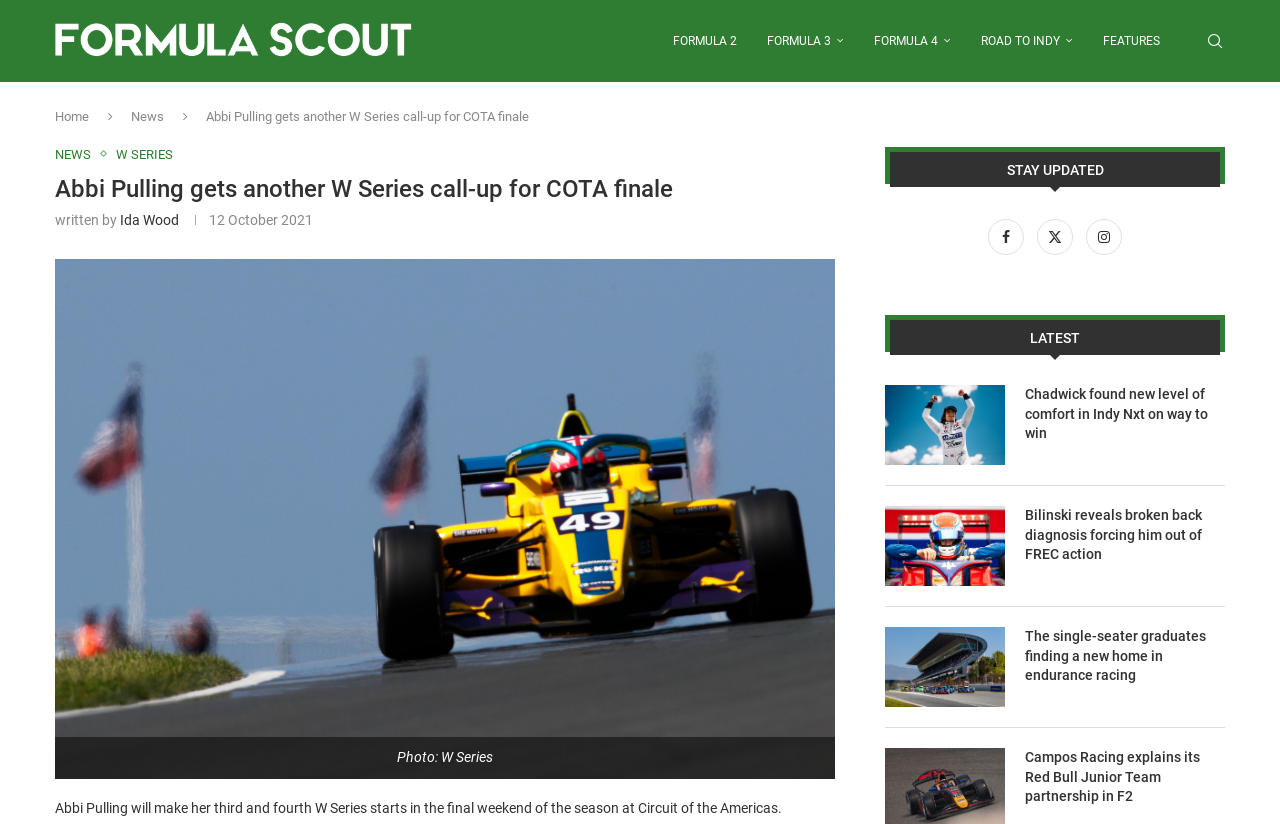Determine the bounding box coordinates of the section I need to click to execute the following instruction: "Search for news". Provide the coordinates as four float numbers between 0 and 1, i.e., [left, top, right, bottom].

[0.941, 0.001, 0.957, 0.098]